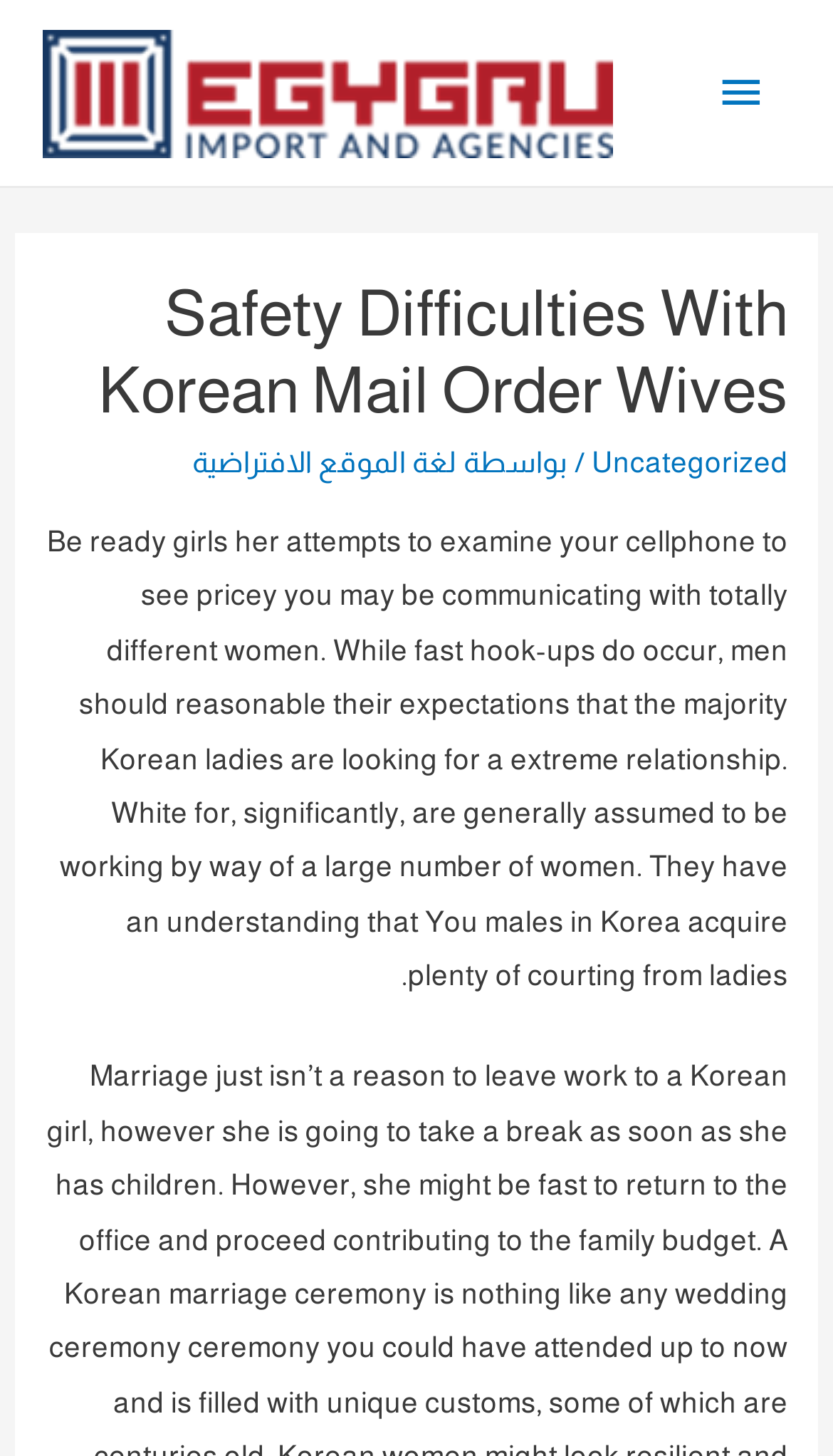Using the element description القائمة الرئيسية, predict the bounding box coordinates for the UI element. Provide the coordinates in (top-left x, top-left y, bottom-right x, bottom-right y) format with values ranging from 0 to 1.

[0.83, 0.028, 0.949, 0.1]